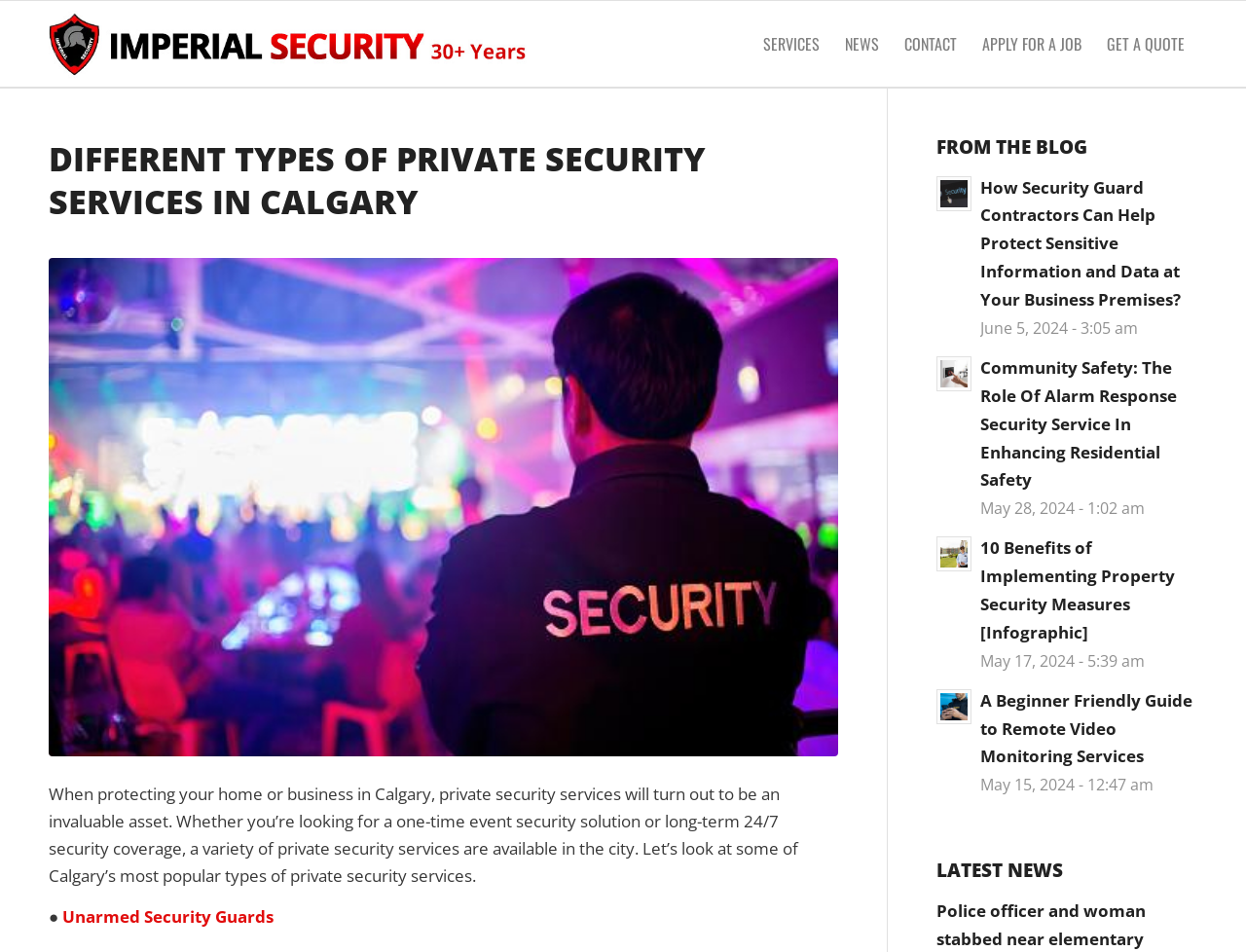Find the bounding box coordinates for the UI element whose description is: "Get a quote". The coordinates should be four float numbers between 0 and 1, in the format [left, top, right, bottom].

[0.878, 0.001, 0.961, 0.091]